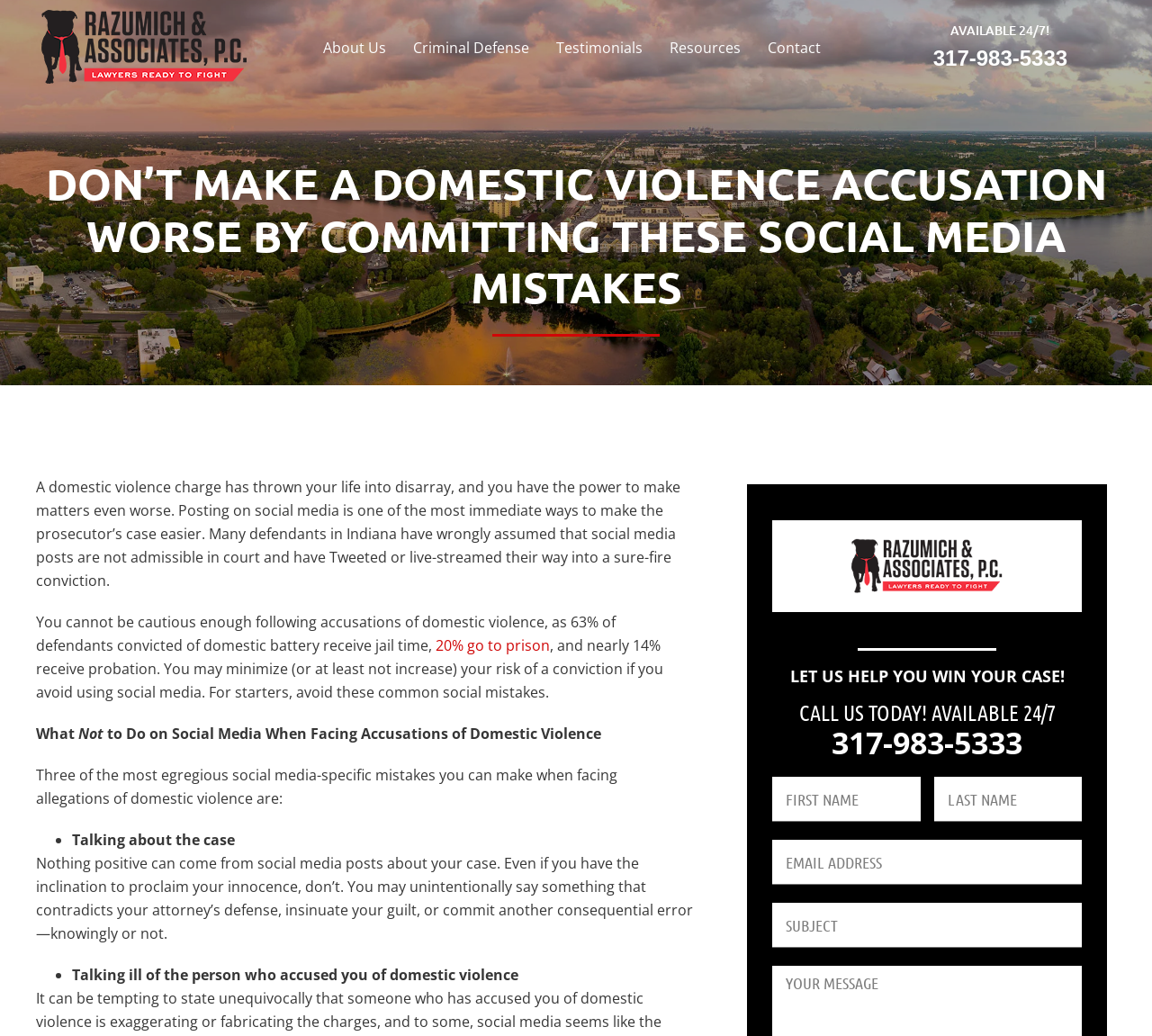Identify the bounding box for the UI element that is described as follows: "name="lname" placeholder="Last Name"".

[0.811, 0.75, 0.939, 0.793]